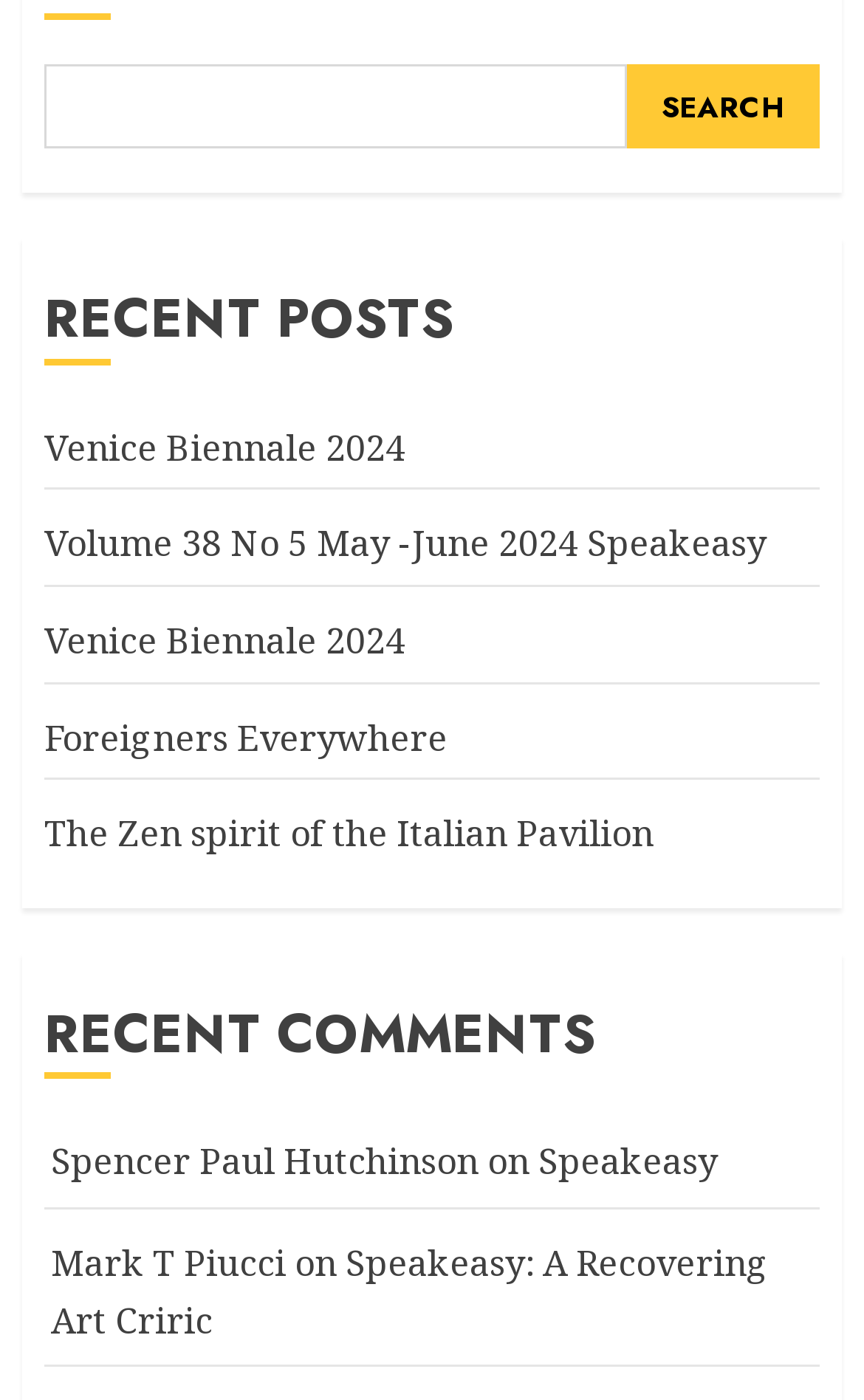Please identify the bounding box coordinates of the region to click in order to complete the given instruction: "click search button". The coordinates should be four float numbers between 0 and 1, i.e., [left, top, right, bottom].

[0.724, 0.046, 0.949, 0.106]